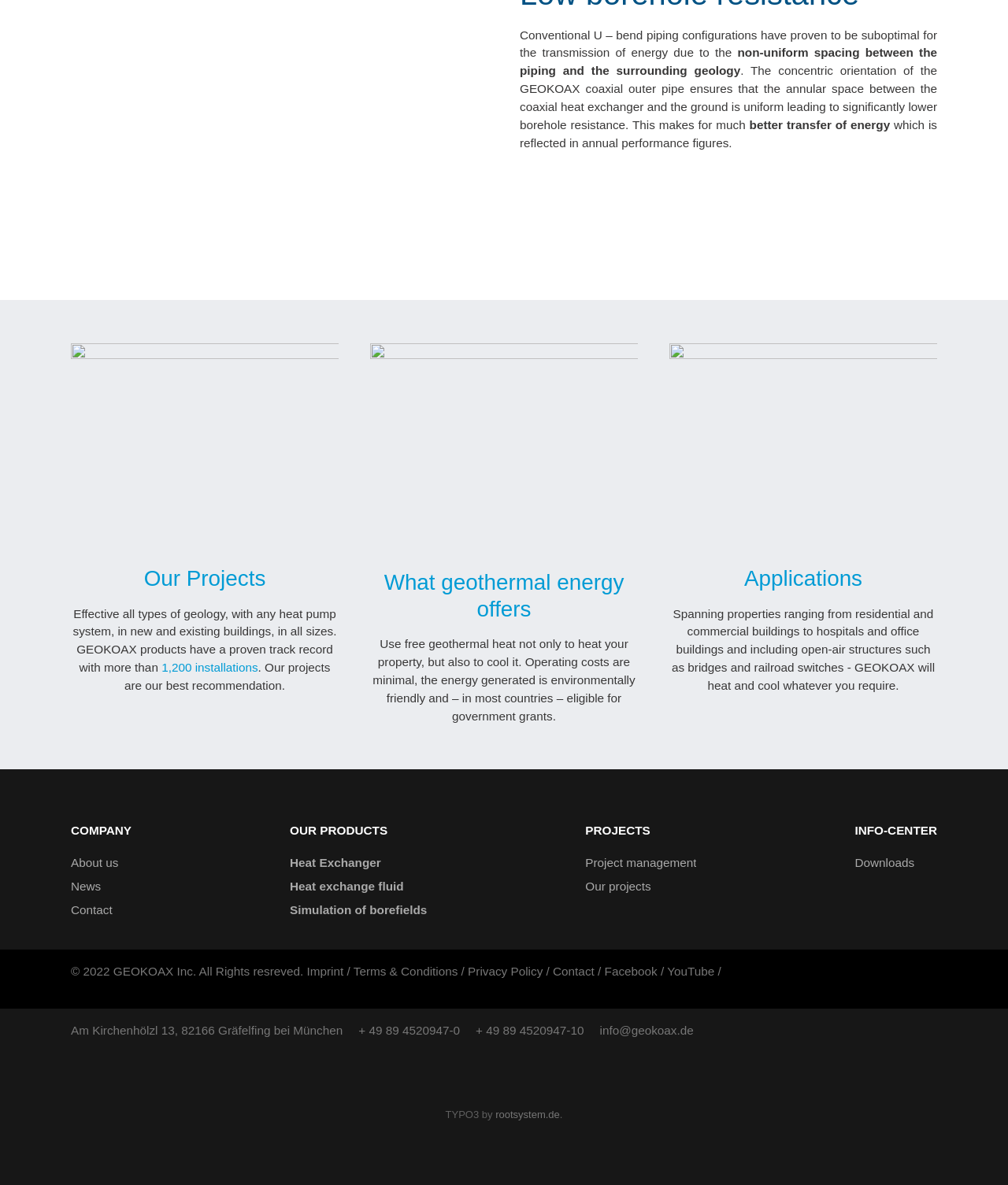Identify the bounding box coordinates of the clickable region to carry out the given instruction: "Read more about 'Our Projects'".

[0.07, 0.477, 0.336, 0.499]